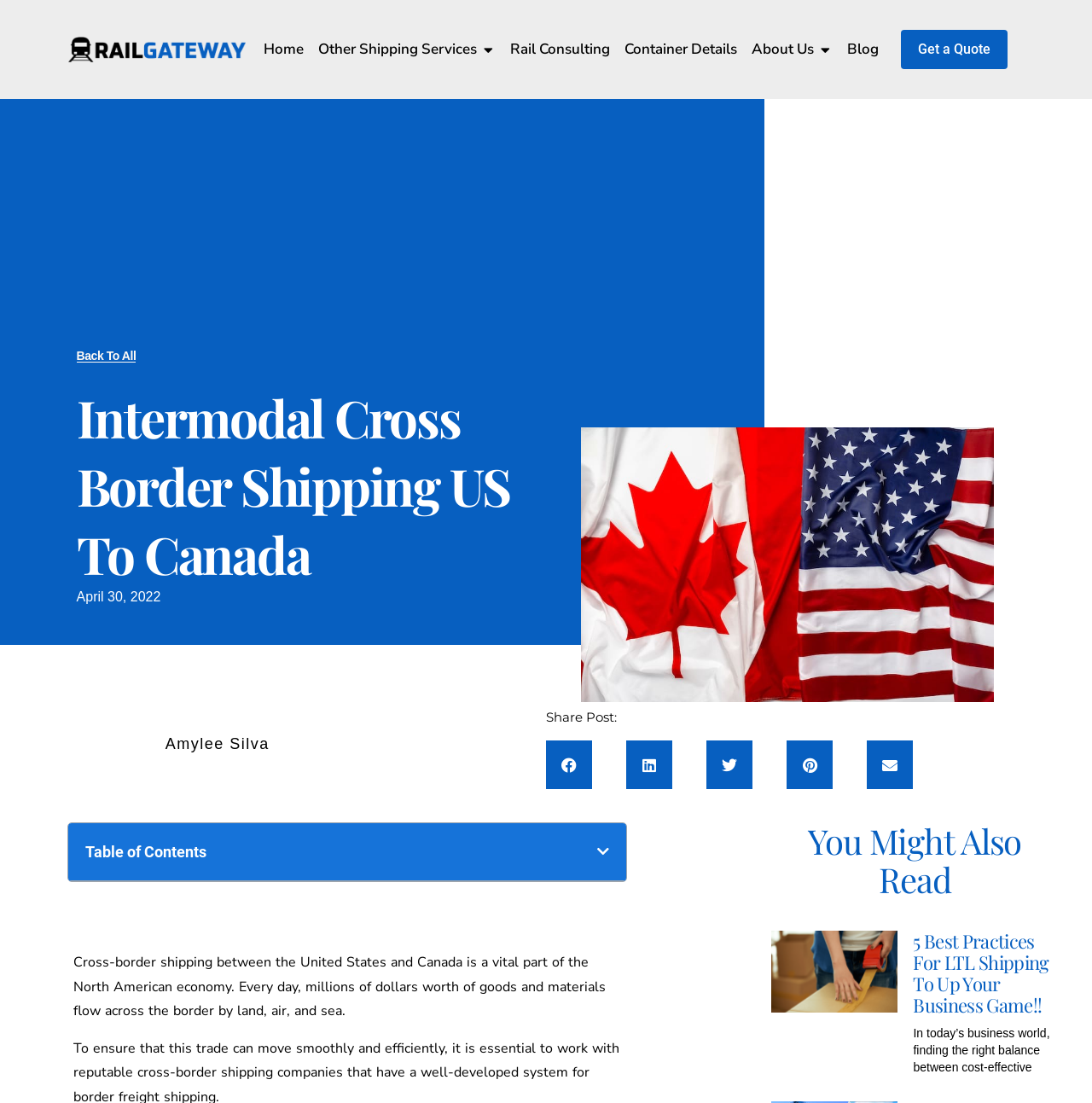Provide the bounding box coordinates for the UI element that is described as: "alt="RailGateway Logo"".

[0.062, 0.034, 0.225, 0.056]